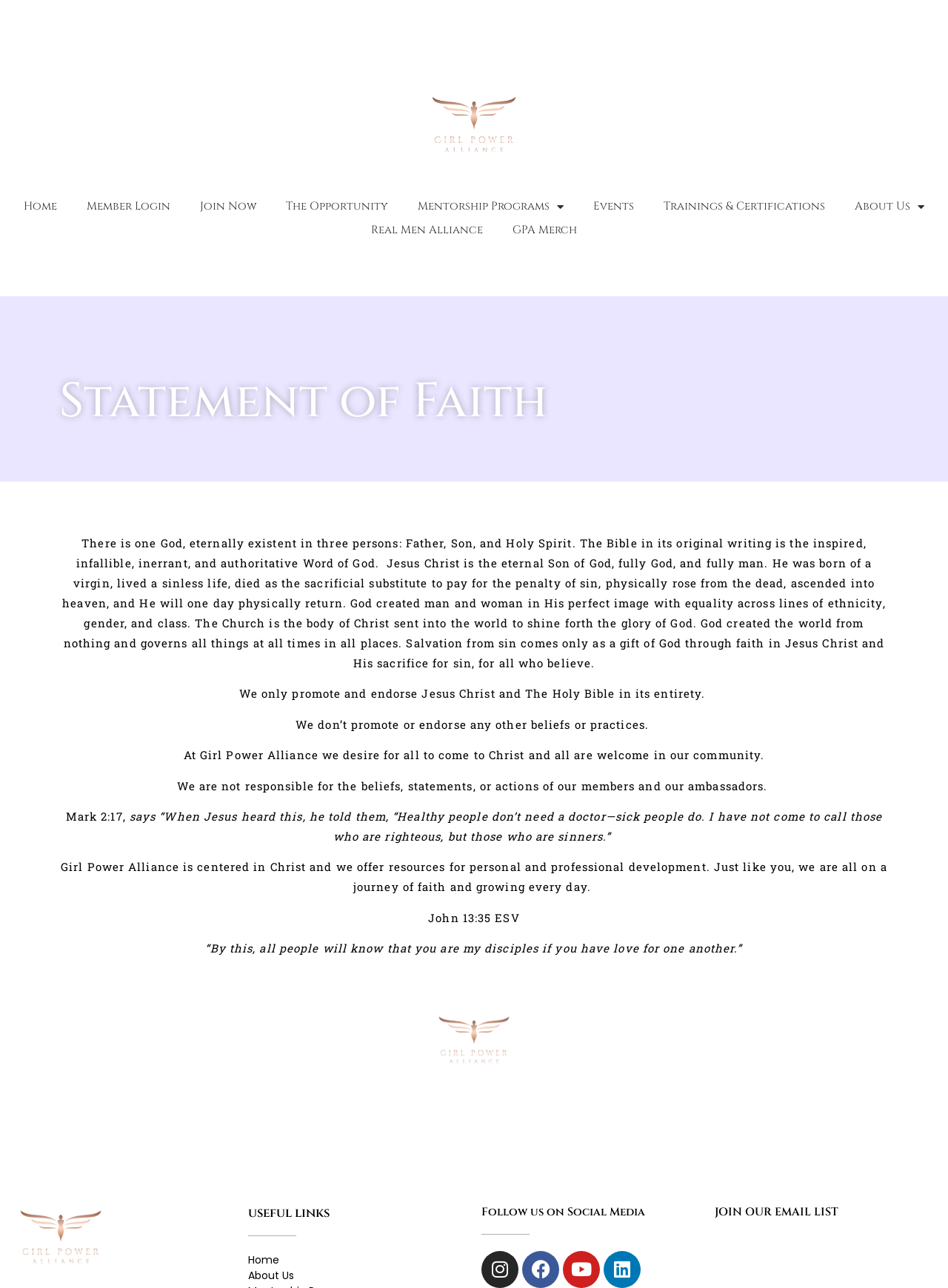What is the Bible verse quoted in the section 'Statement of Faith'?
Please provide a comprehensive answer based on the details in the screenshot.

In the section 'Statement of Faith', the webpage quotes a Bible verse from Mark 2:17, which says 'Healthy people don’t need a doctor—sick people do.' This verse is used to illustrate the organization's beliefs about Jesus Christ and his mission.